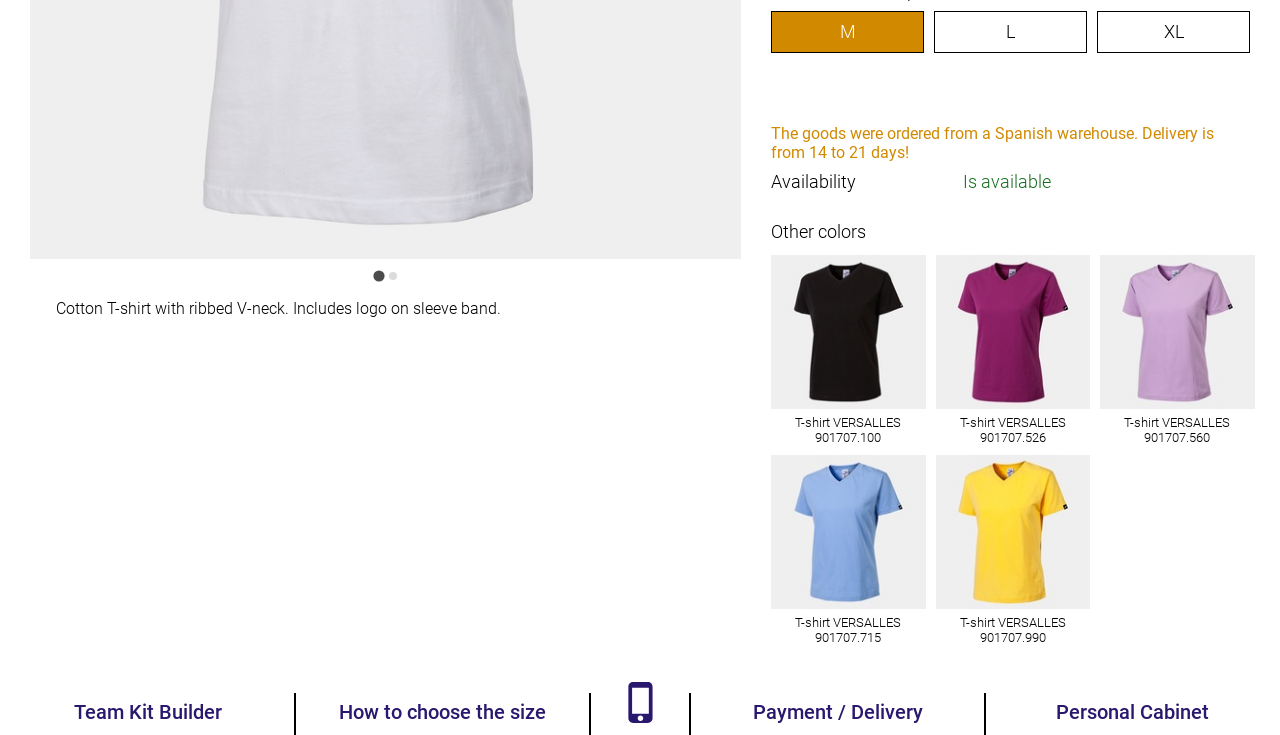Extract the bounding box coordinates of the UI element described: "Technology". Provide the coordinates in the format [left, top, right, bottom] with values ranging from 0 to 1.

None